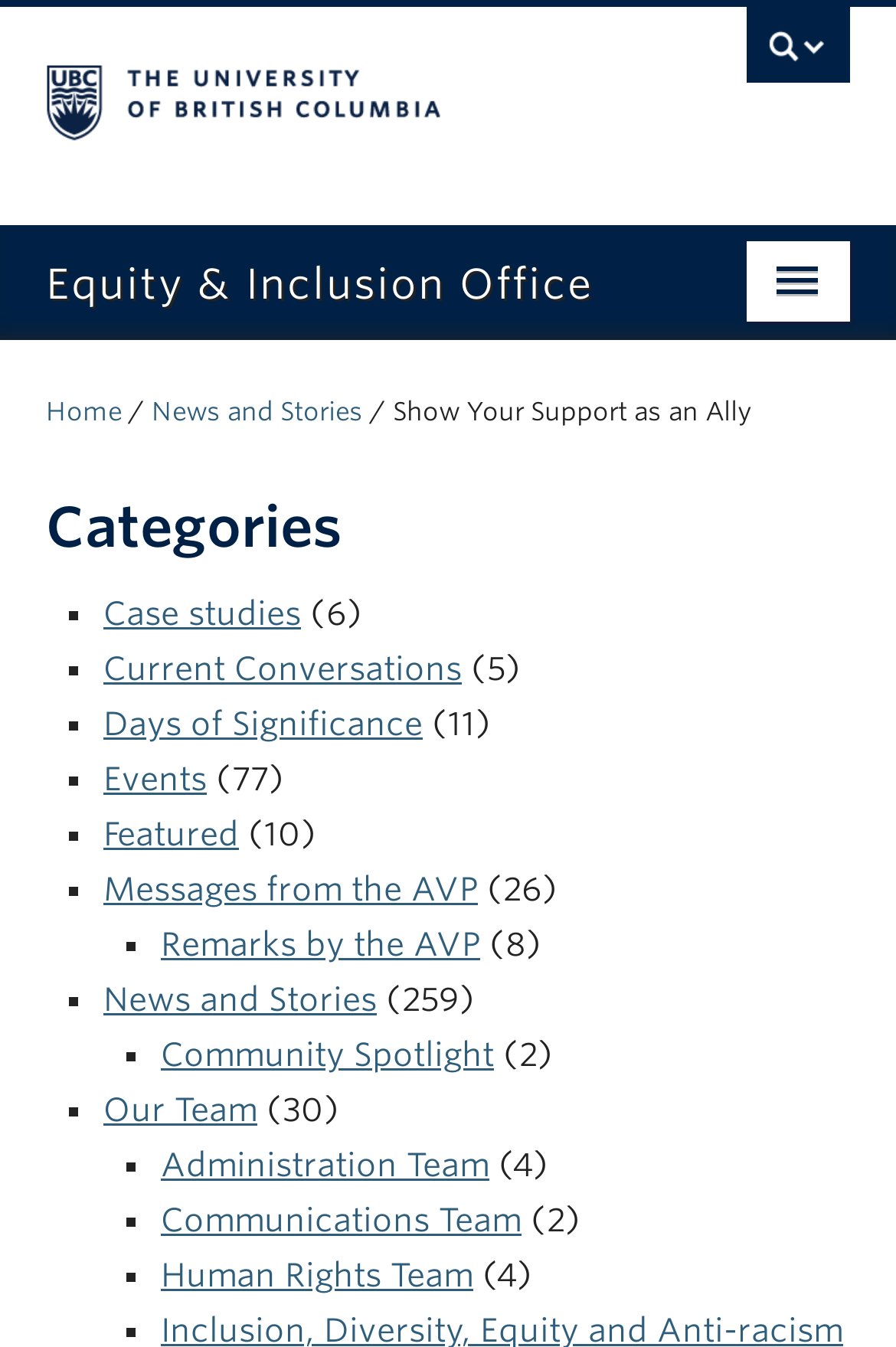Please determine the bounding box coordinates of the element's region to click for the following instruction: "Expand the About menu".

[0.897, 0.252, 1.0, 0.322]